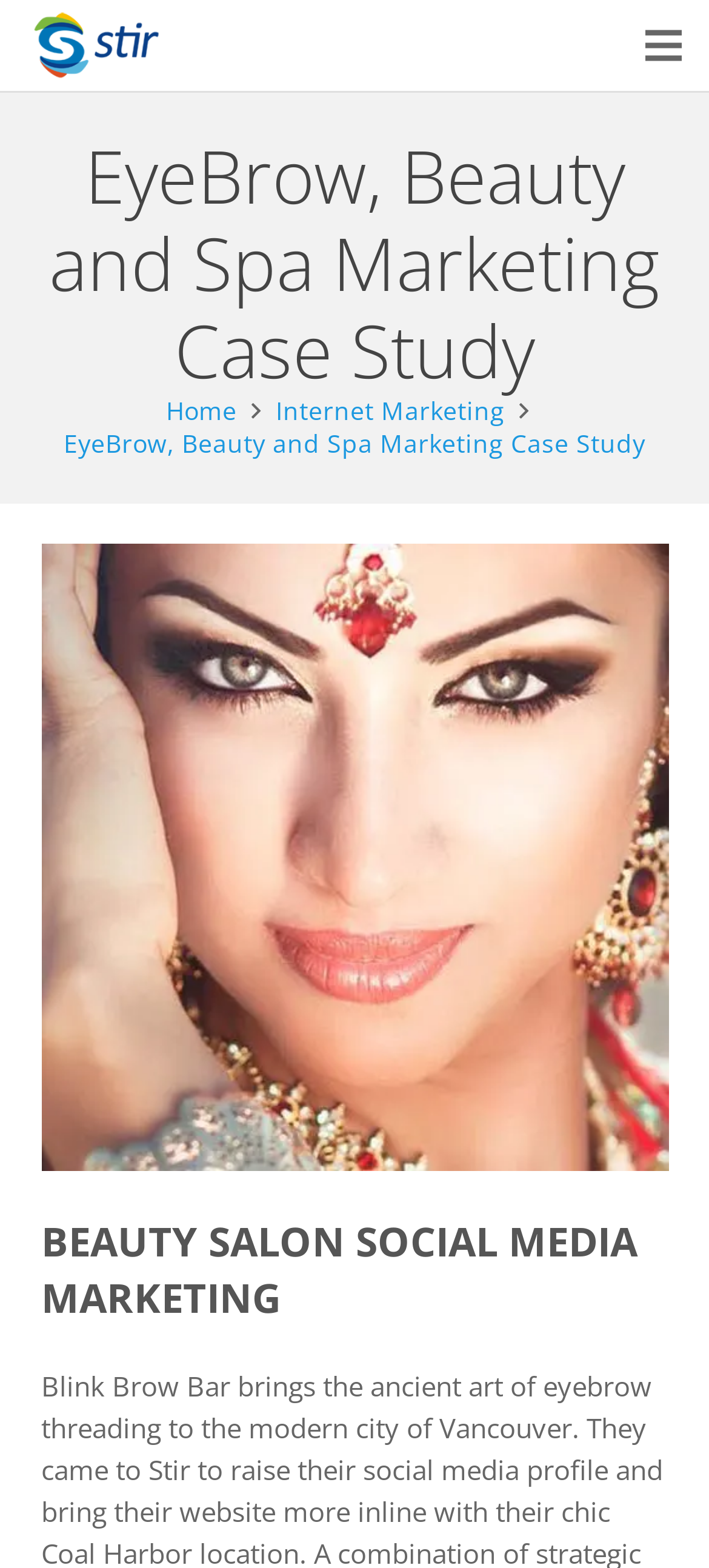Please answer the following question using a single word or phrase: 
What is the location of the company?

Vancouver, Canada